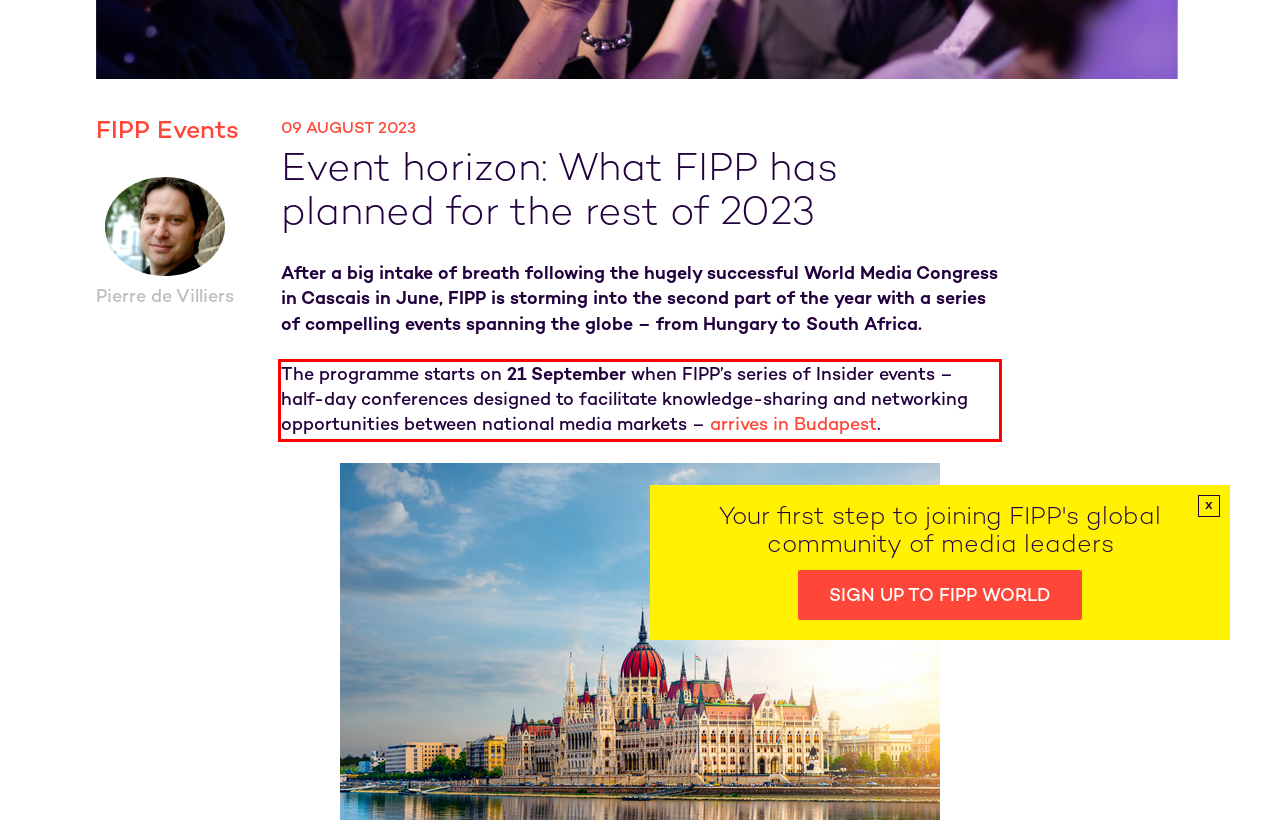Identify and transcribe the text content enclosed by the red bounding box in the given screenshot.

The programme starts on 21 September when FIPP’s series of Insider events – half-day conferences designed to facilitate knowledge-sharing and networking opportunities between national media markets – arrives in Budapest.